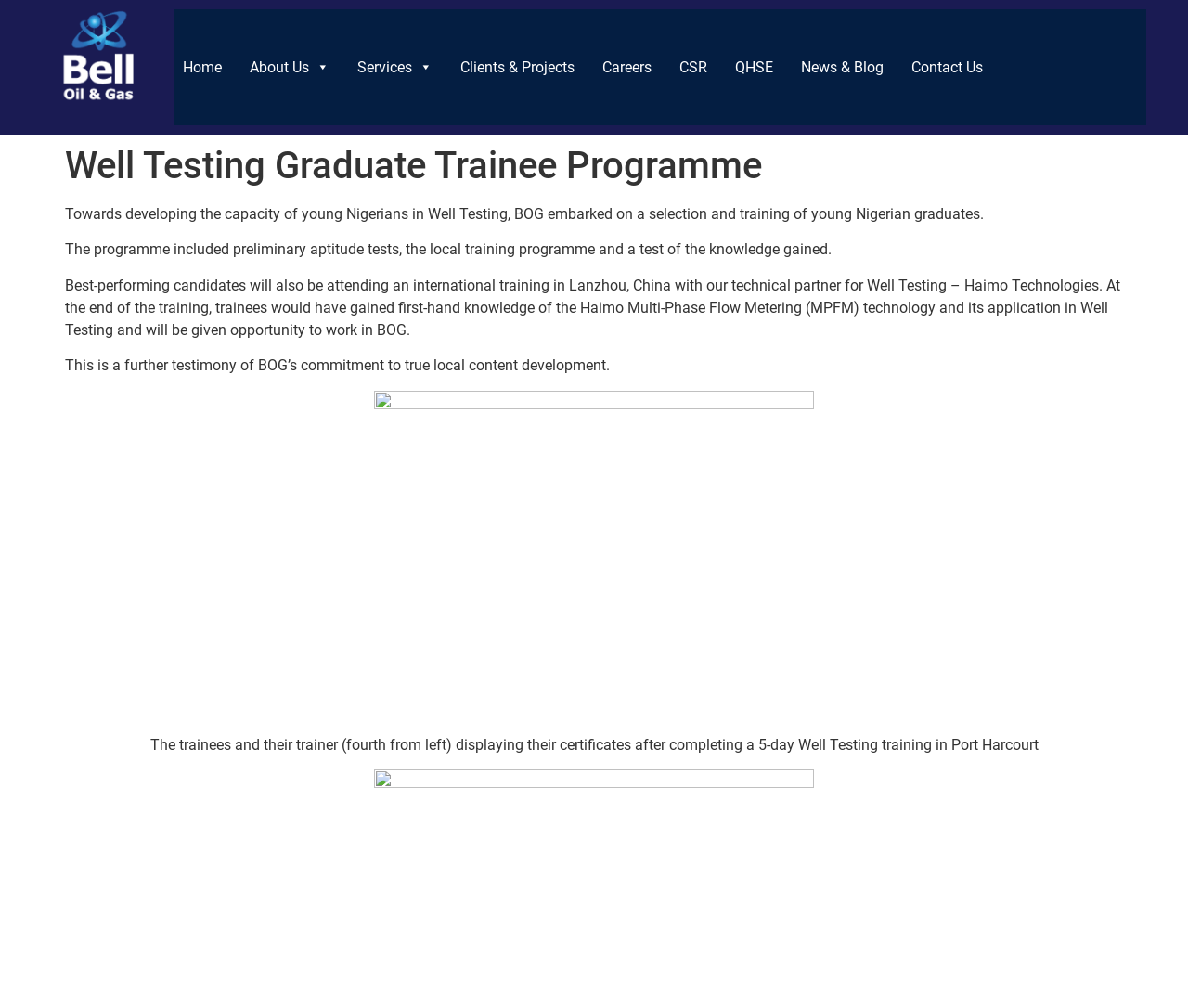What is the name of the company offering the graduate trainee programme?
Provide a detailed and well-explained answer to the question.

The company name can be found in the header section of the webpage, which mentions 'Well Testing Graduate Trainee Programme – Bell Oil & Gas'. This suggests that Bell Oil & Gas is the company offering the programme.